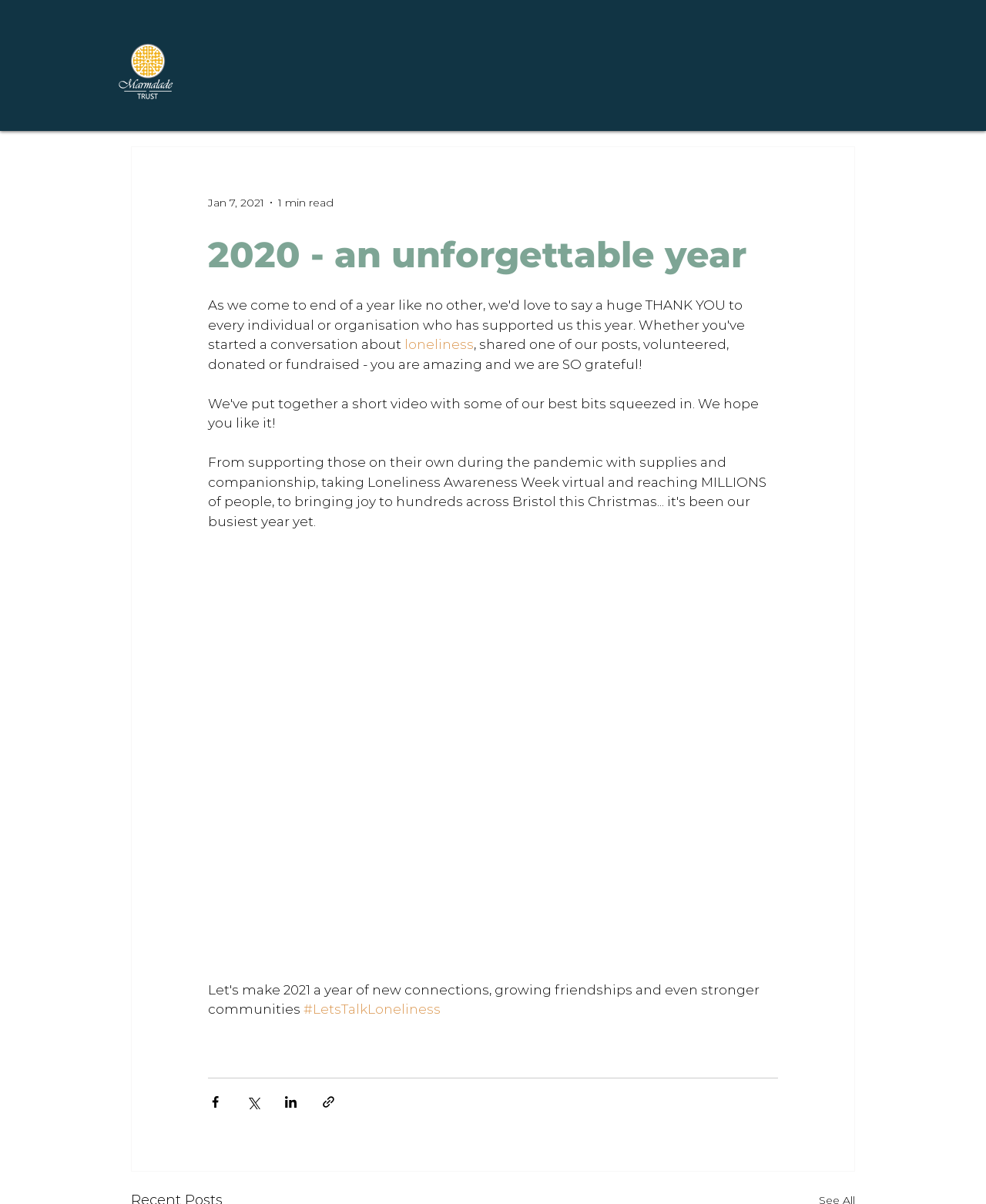Identify the bounding box of the UI element described as follows: "Get involved". Provide the coordinates as four float numbers in the range of 0 to 1 [left, top, right, bottom].

[0.777, 0.049, 0.909, 0.081]